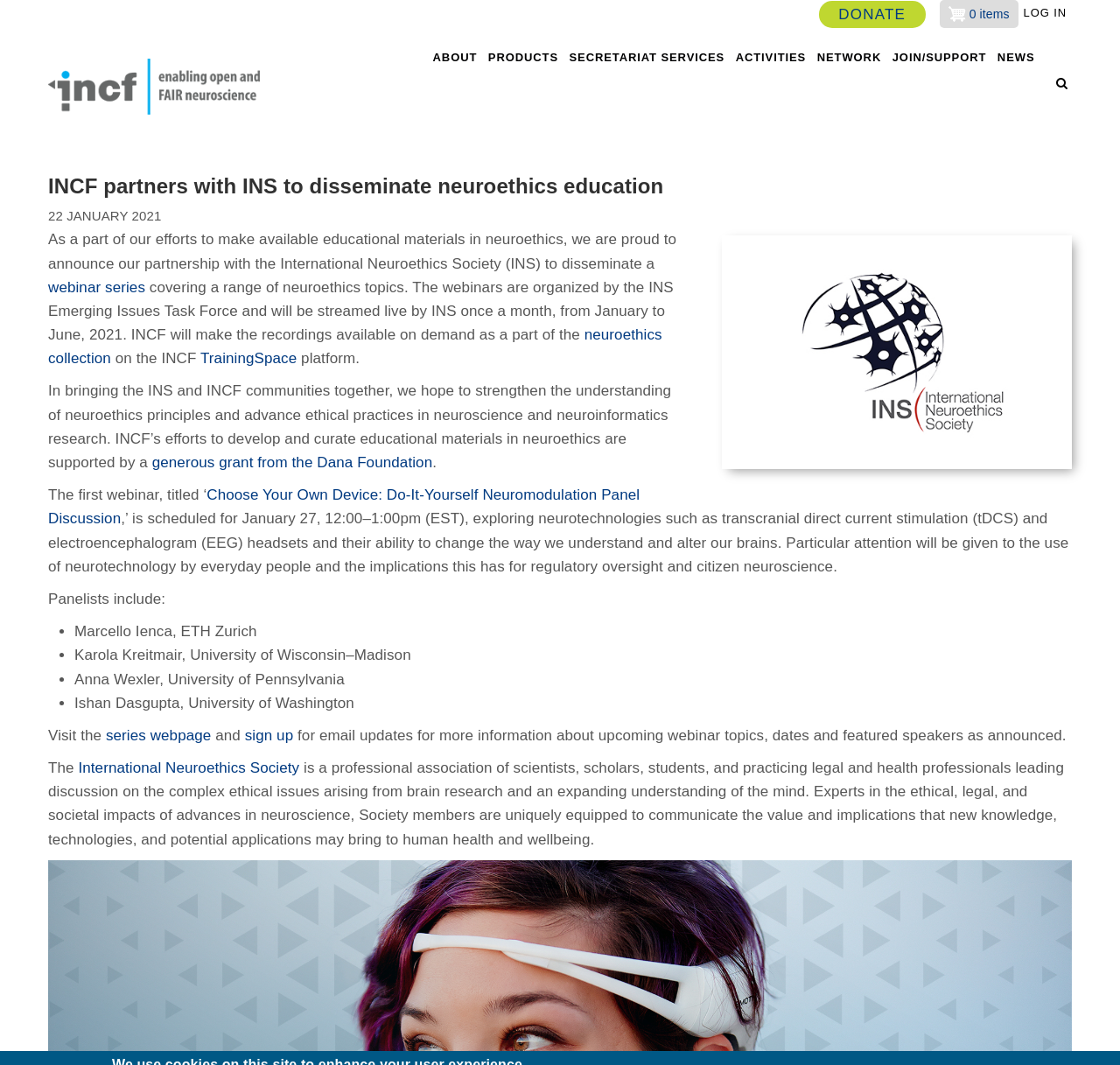Please answer the following question using a single word or phrase: How many panelists are listed for the first webinar?

4